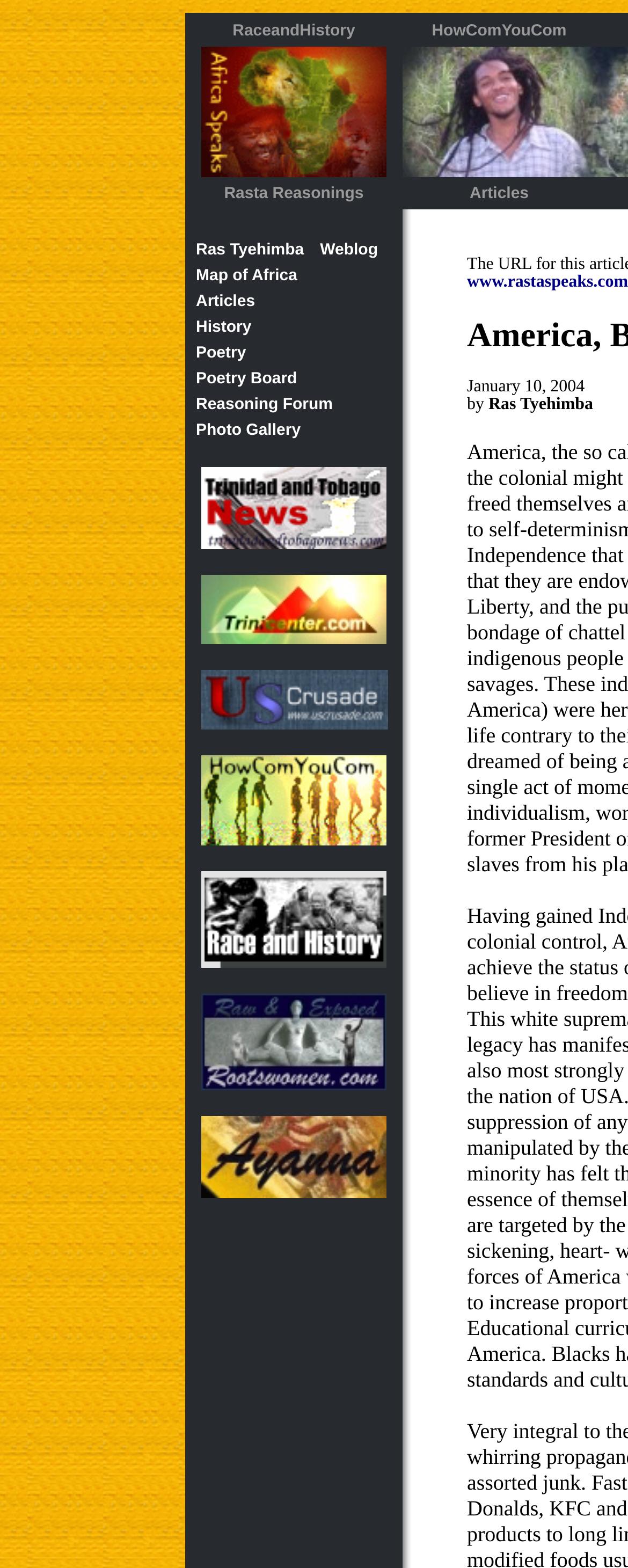Specify the bounding box coordinates of the element's region that should be clicked to achieve the following instruction: "Explore Map of Africa". The bounding box coordinates consist of four float numbers between 0 and 1, in the format [left, top, right, bottom].

[0.312, 0.166, 0.473, 0.182]